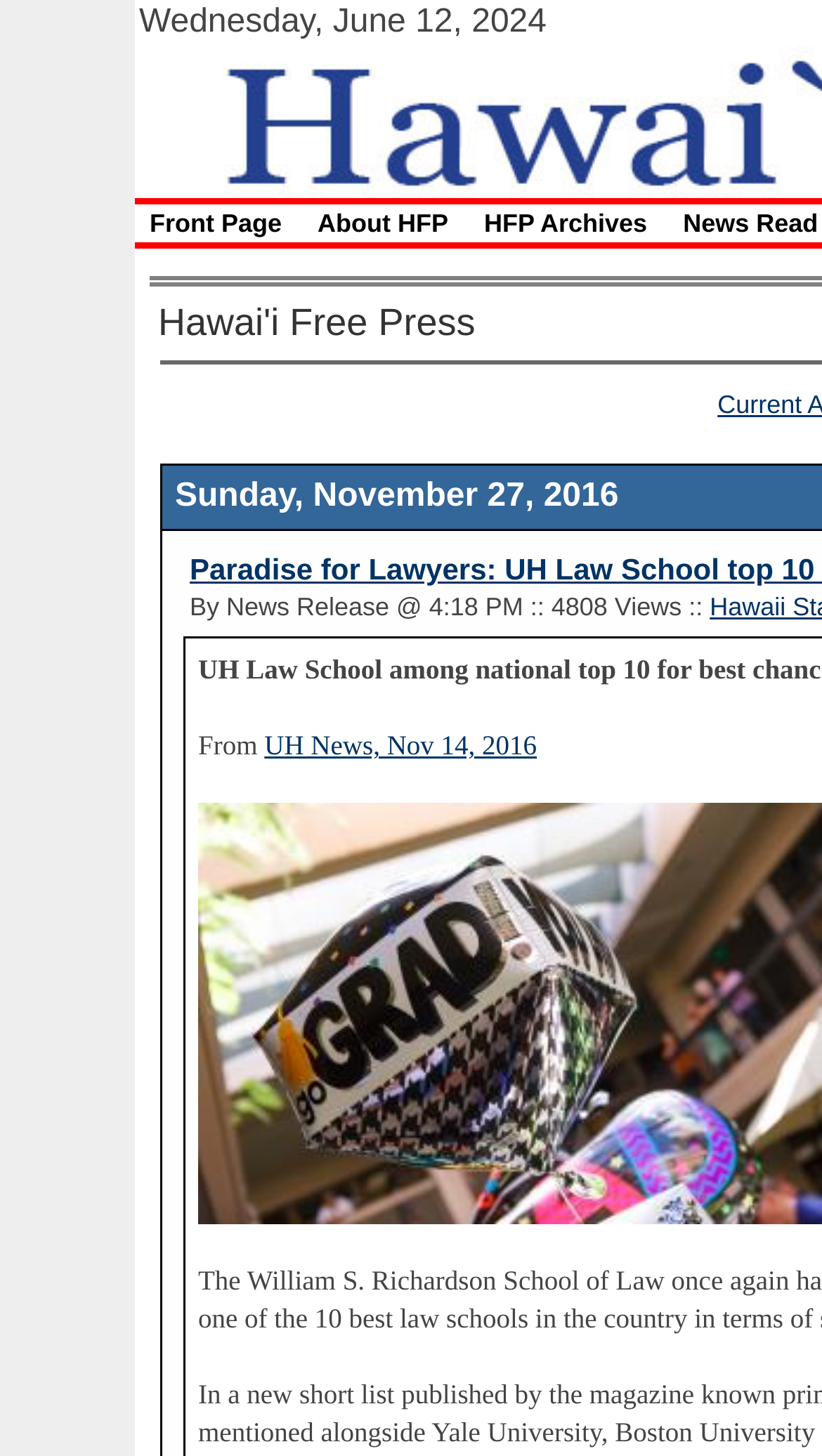Based on the provided description, "UH News, Nov 14, 2016", find the bounding box of the corresponding UI element in the screenshot.

[0.322, 0.502, 0.653, 0.522]